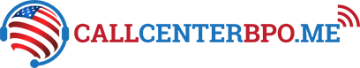Depict the image with a detailed narrative.

The image features the logo and branding of Call Center BPO, prominently displaying the text "CALLCENTERBPO.ME" in a bold and modern font. The logo incorporates elements evoking a sense of connection and communication, including a circular graphic that represents a stylized American flag, symbolizing the company's roots in the USA. This design reflects the company's focus on providing comprehensive outsourcing solutions in the call center industry. Accentuated with red and blue hues, the logo emphasizes professionalism and reliability, appealing to businesses seeking efficient inbound and outbound services.